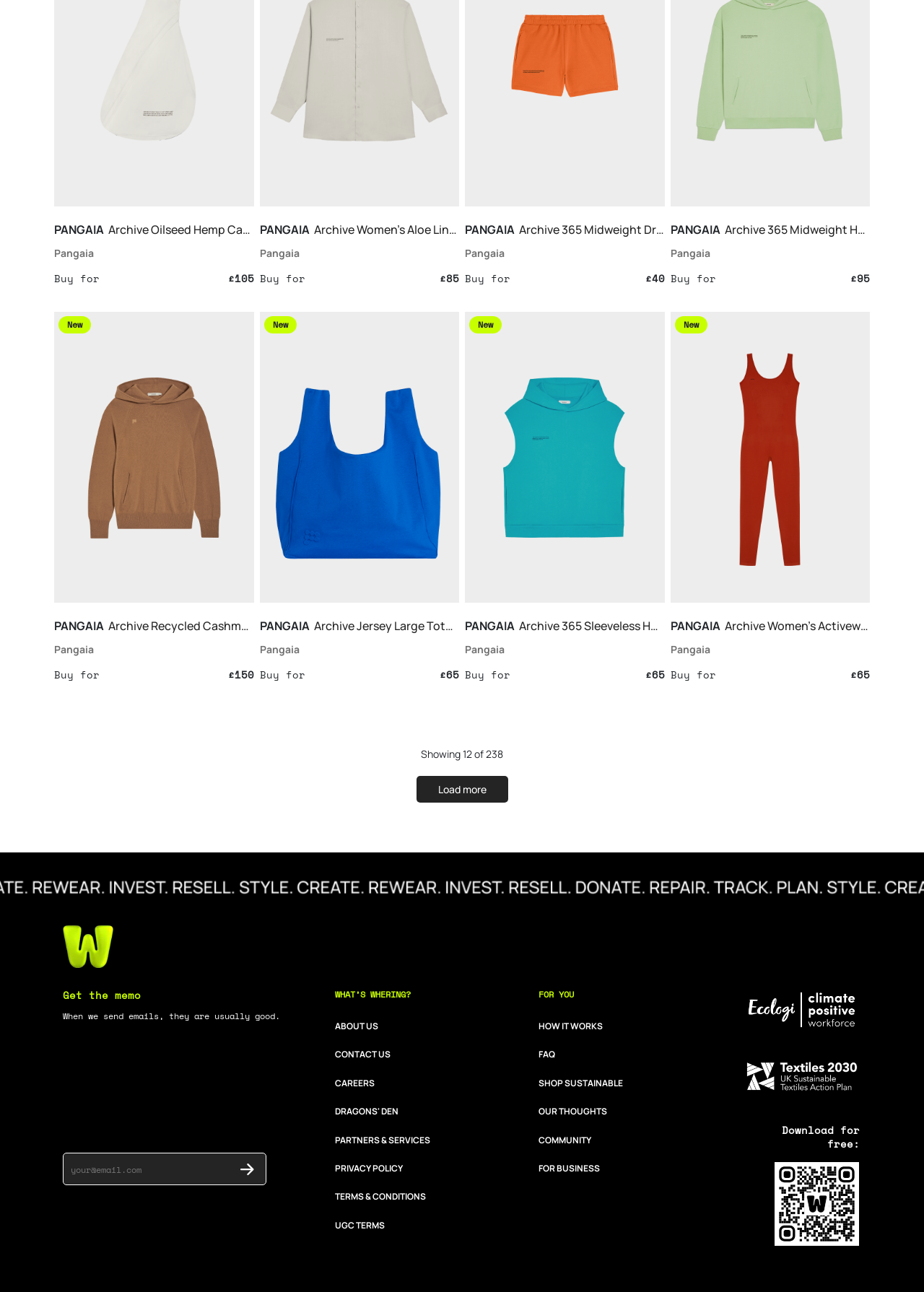Pinpoint the bounding box coordinates of the clickable area necessary to execute the following instruction: "Learn about Whering". The coordinates should be given as four float numbers between 0 and 1, namely [left, top, right, bottom].

[0.362, 0.766, 0.564, 0.774]